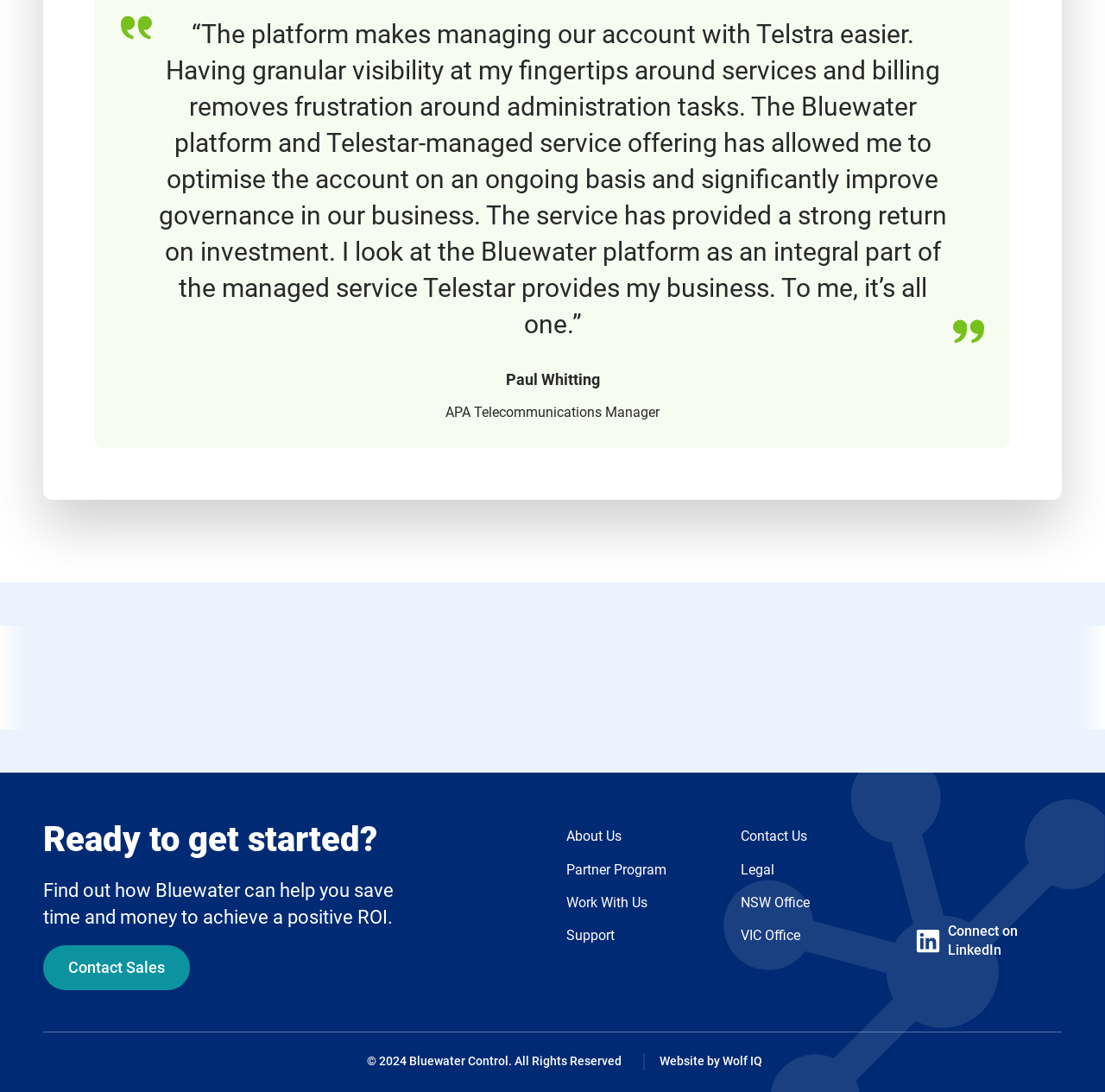Pinpoint the bounding box coordinates of the area that should be clicked to complete the following instruction: "Connect with Bluewater on LinkedIn". The coordinates must be given as four float numbers between 0 and 1, i.e., [left, top, right, bottom].

[0.828, 0.844, 0.961, 0.879]